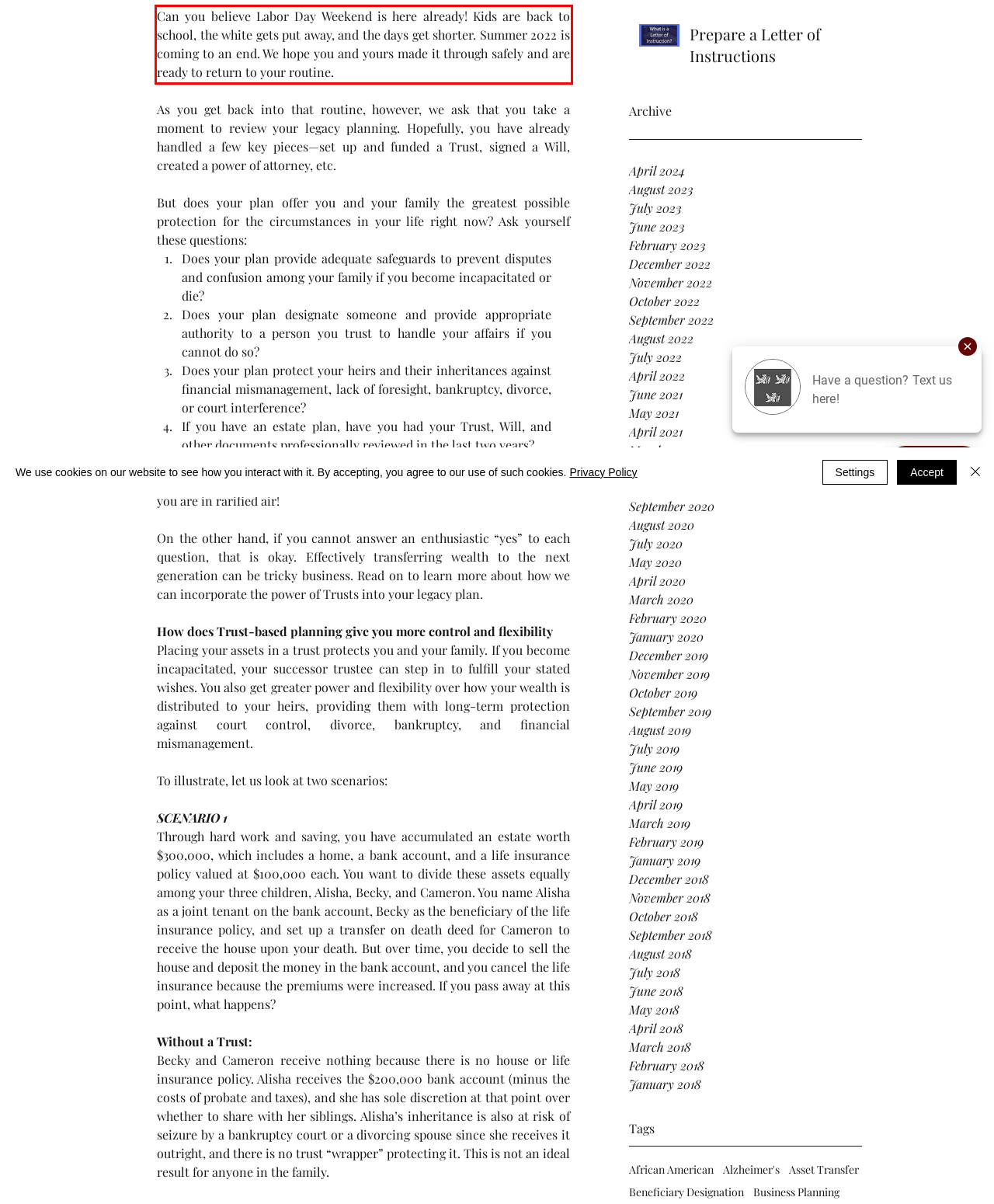From the given screenshot of a webpage, identify the red bounding box and extract the text content within it.

Can you believe Labor Day Weekend is here already! Kids are back to school, the white gets put away, and the days get shorter. Summer 2022 is coming to an end. We hope you and yours made it through safely and are ready to return to your routine.